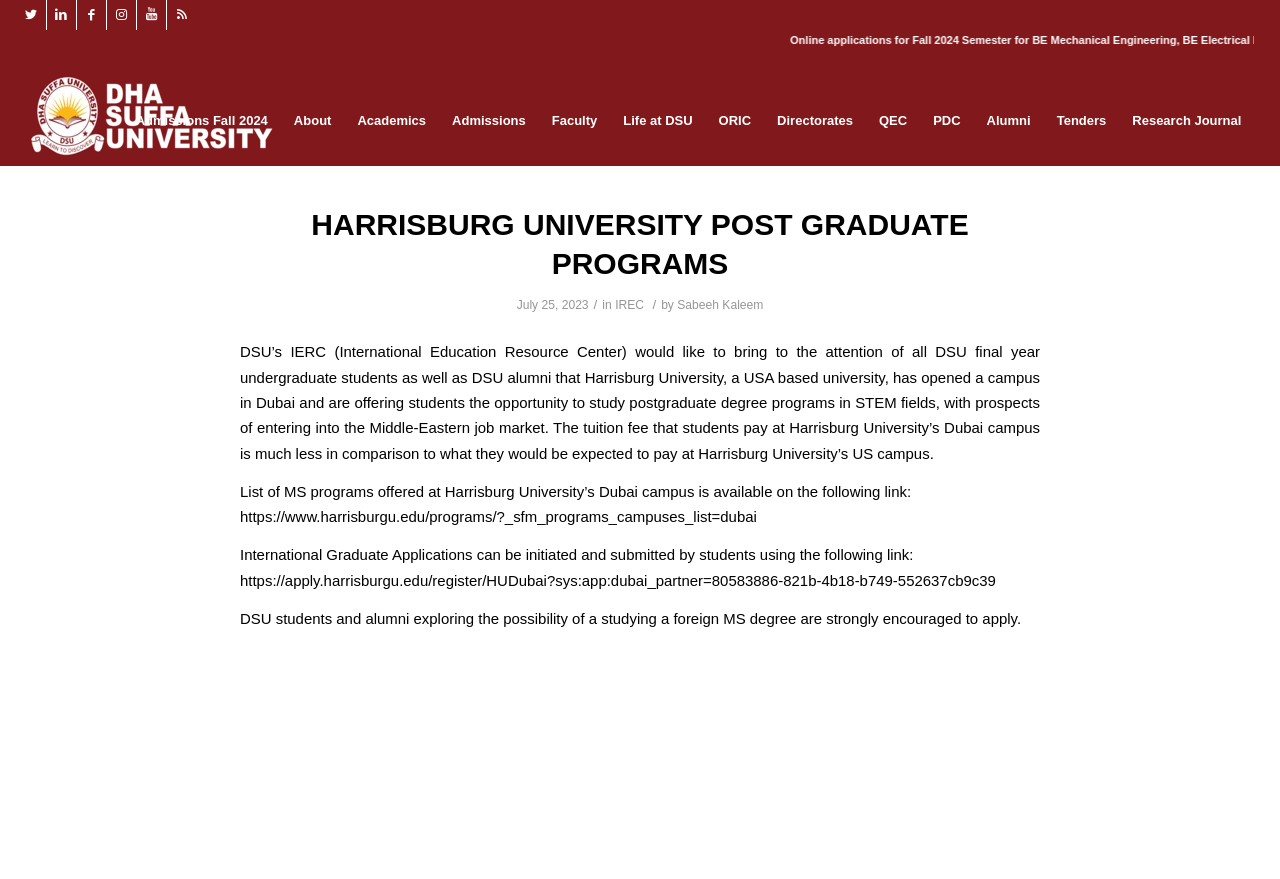What is the purpose of DSU's IERC?
Please provide a detailed and comprehensive answer to the question.

The webpage mentions that DSU's IERC (International Education Resource Center) would like to bring to the attention of all DSU final year undergraduate students as well as DSU alumni that Harrisburg University has opened a campus in Dubai.